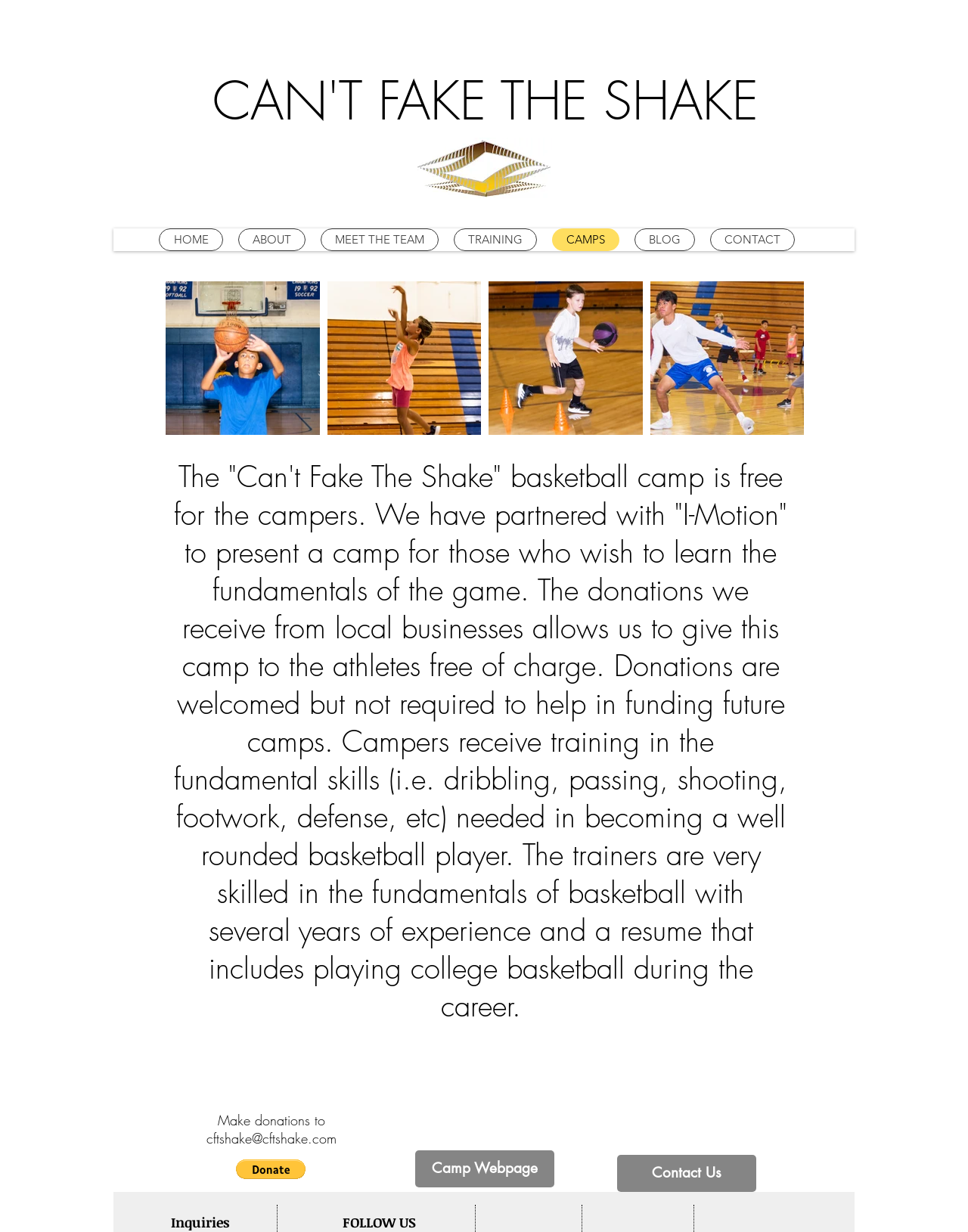How can one make a donation?
Using the image, respond with a single word or phrase.

Via PayPal